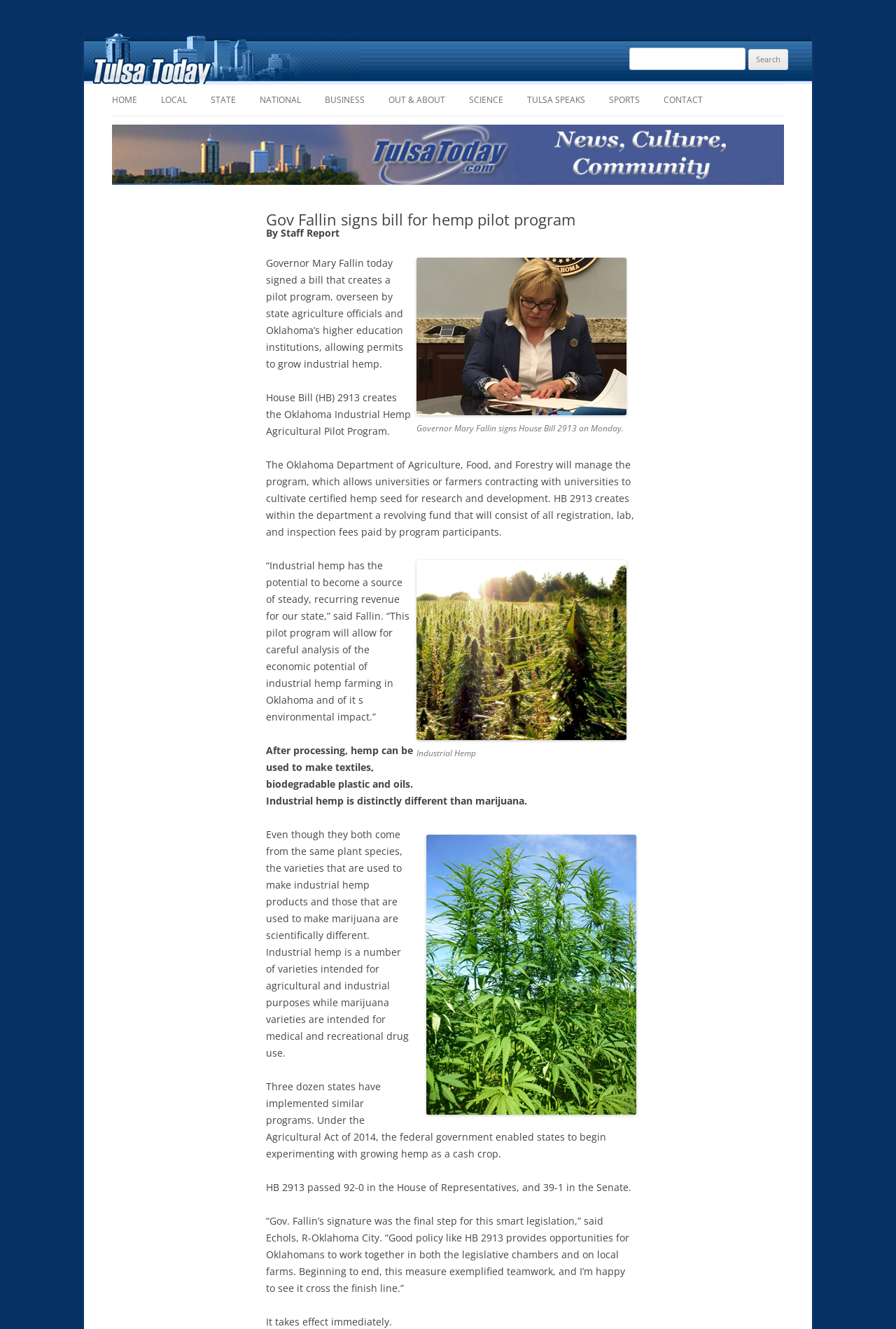Pinpoint the bounding box coordinates of the element to be clicked to execute the instruction: "View the 'Documentation' page".

None